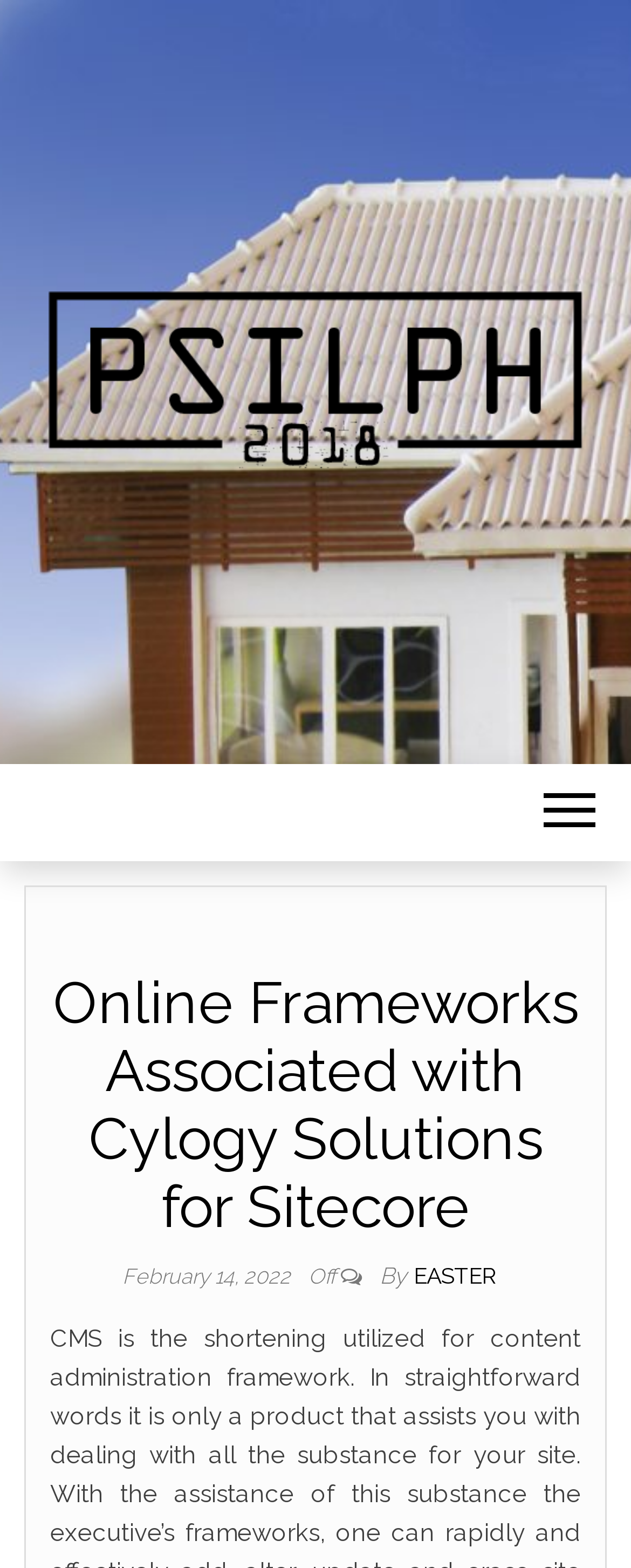What is the text above the date on the webpage?
Based on the image content, provide your answer in one word or a short phrase.

Online Frameworks Associated with Cylogy Solutions for Sitecore